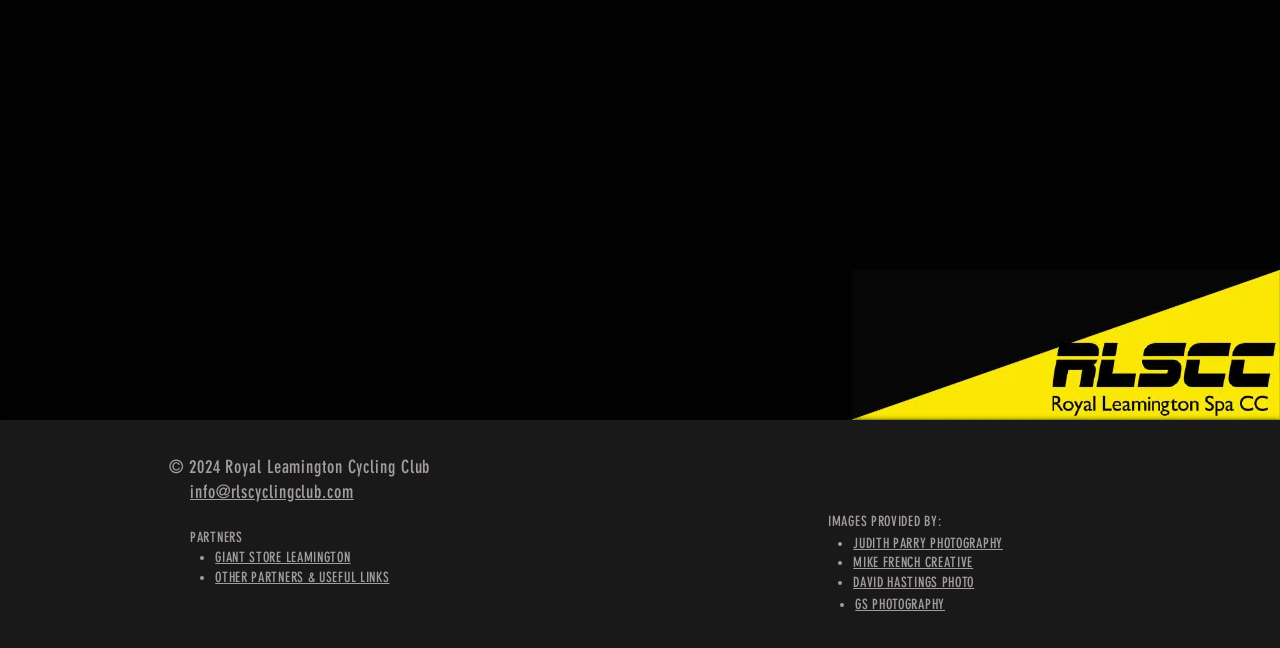Provide the bounding box coordinates of the HTML element this sentence describes: "DAVID HASTINGS PHOTO". The bounding box coordinates consist of four float numbers between 0 and 1, i.e., [left, top, right, bottom].

[0.667, 0.887, 0.761, 0.914]